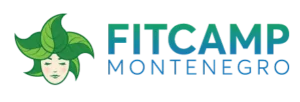What is the color of the font used for the brand name?
Based on the visual, give a brief answer using one word or a short phrase.

Blue